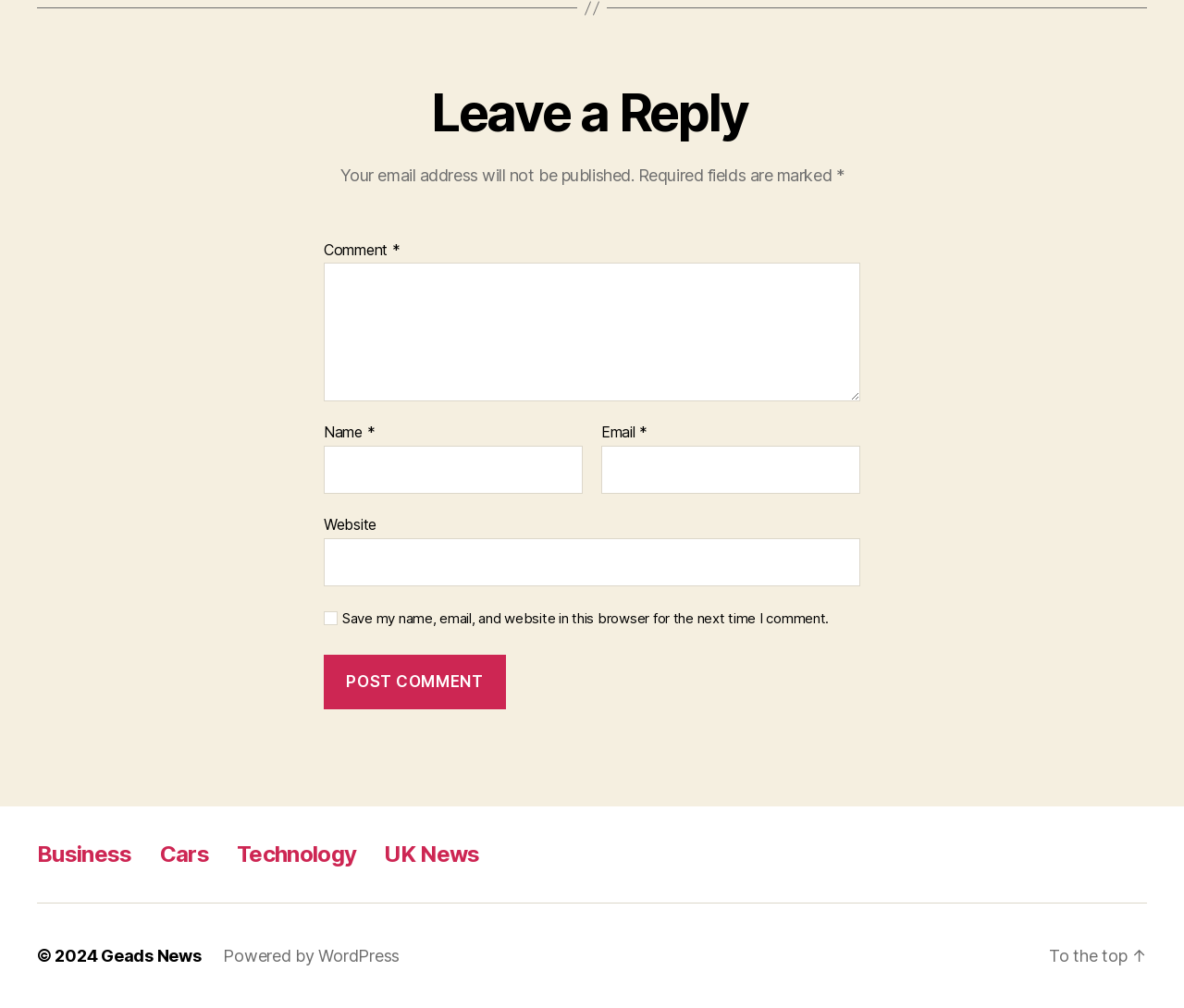Show the bounding box coordinates for the HTML element as described: "Business".

[0.031, 0.834, 0.111, 0.86]